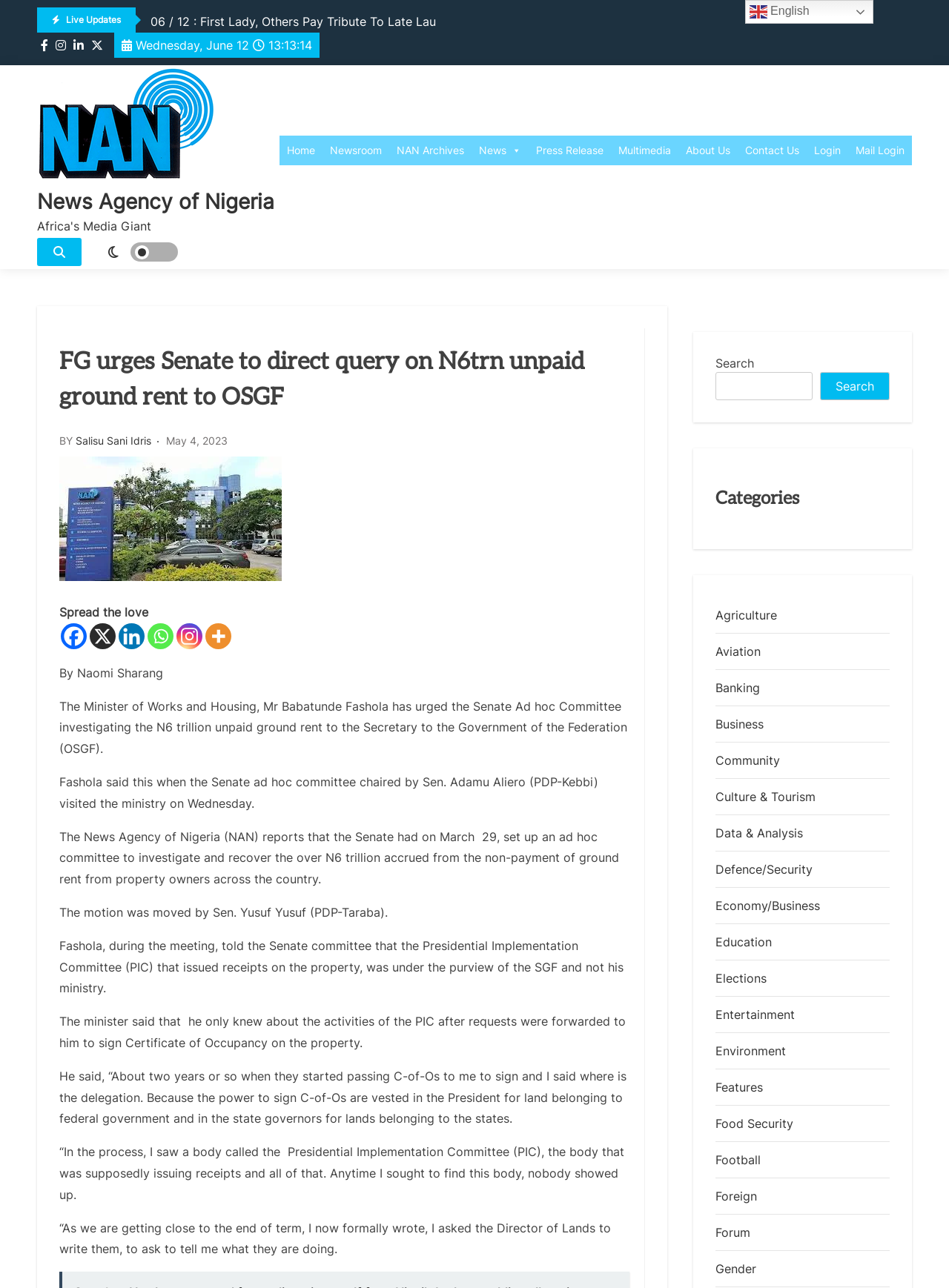Determine the main heading text of the webpage.

FG urges Senate to direct query on N6trn unpaid ground rent to OSGF